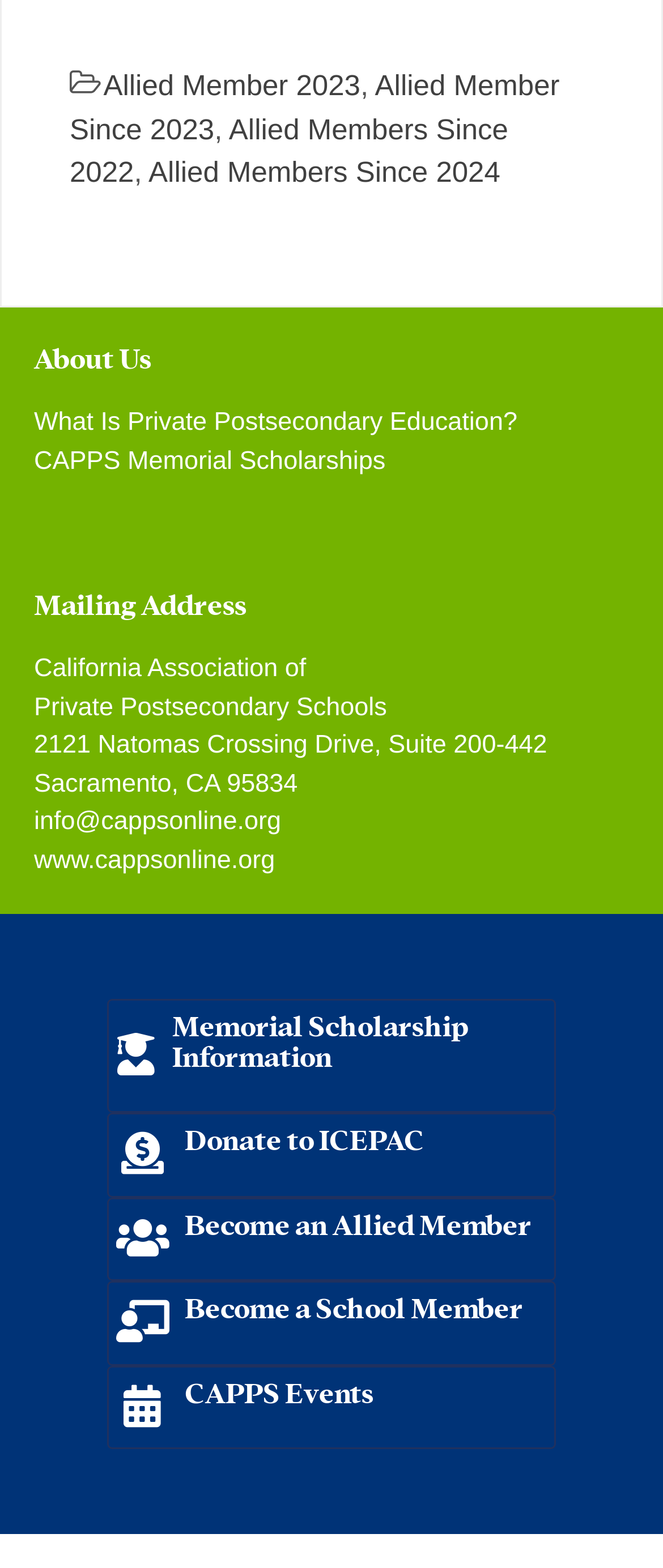Please give a succinct answer to the question in one word or phrase:
How can someone donate to ICEPAC?

Click the 'Donate to ICEPAC' link